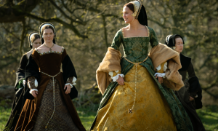Provide a thorough description of the image, including all visible elements.

The image captures a scene from the upcoming series "Firebrand," featuring an impressive display of period costumes that reflect the opulence of the Tudor era. The focus is on a lead character, portrayed by Alicia Vikander, who is dressed in a striking green gown adorned with intricate details and complemented by a luxurious fur stole. She stands confidently, exuding a regal presence, while her companions, dressed in dark, elegant attire, complete the striking ensemble. The backdrop features a natural setting, enhancing the historical atmosphere of the scene. "Firebrand" delves into the life of King Henry VIII’s sixth wife, immersing viewers in the rich tapestry of court life during this fascinating period.